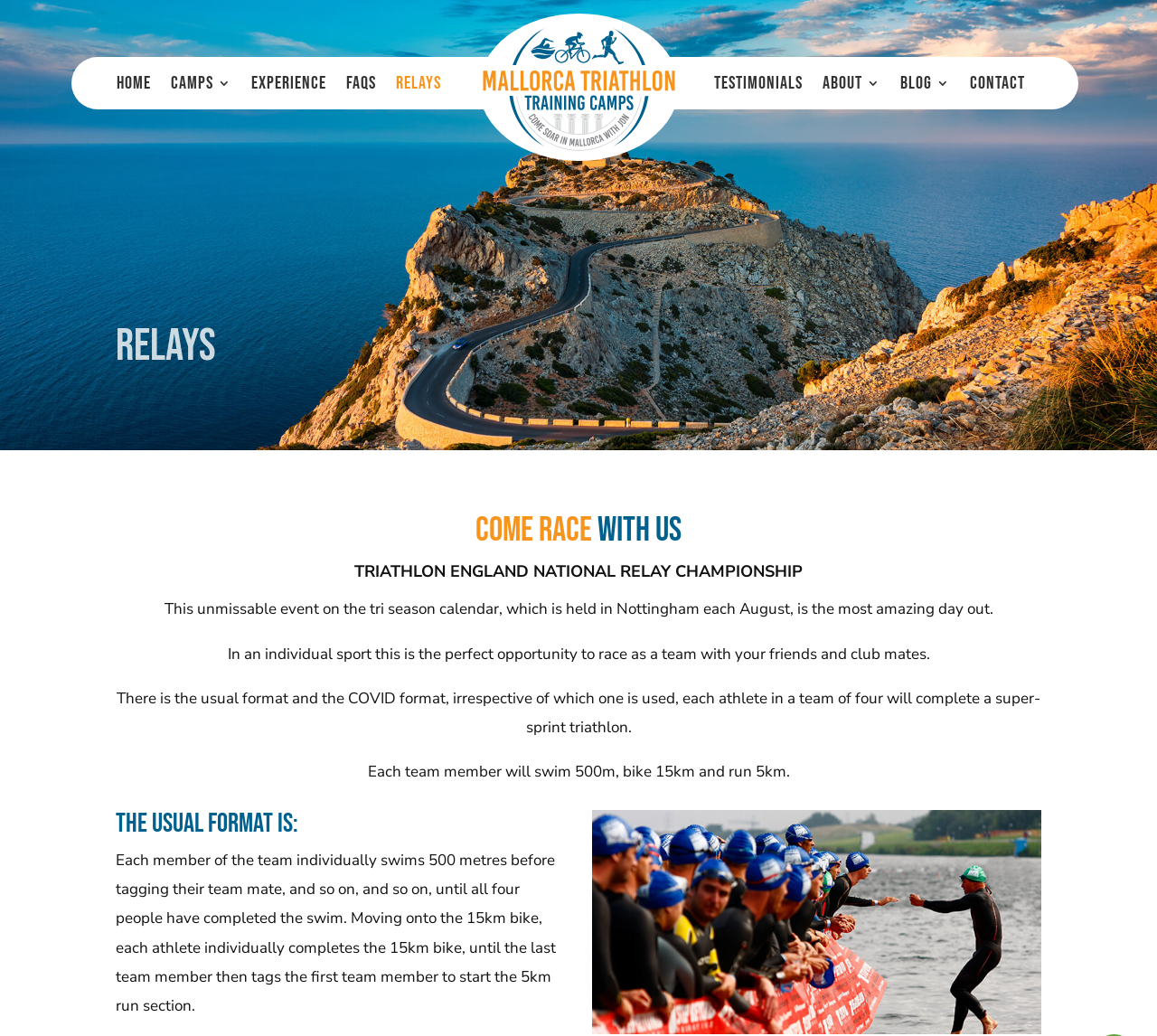Please provide a brief answer to the following inquiry using a single word or phrase:
What is the event mentioned in the webpage?

Triathlon England National Relay Championship